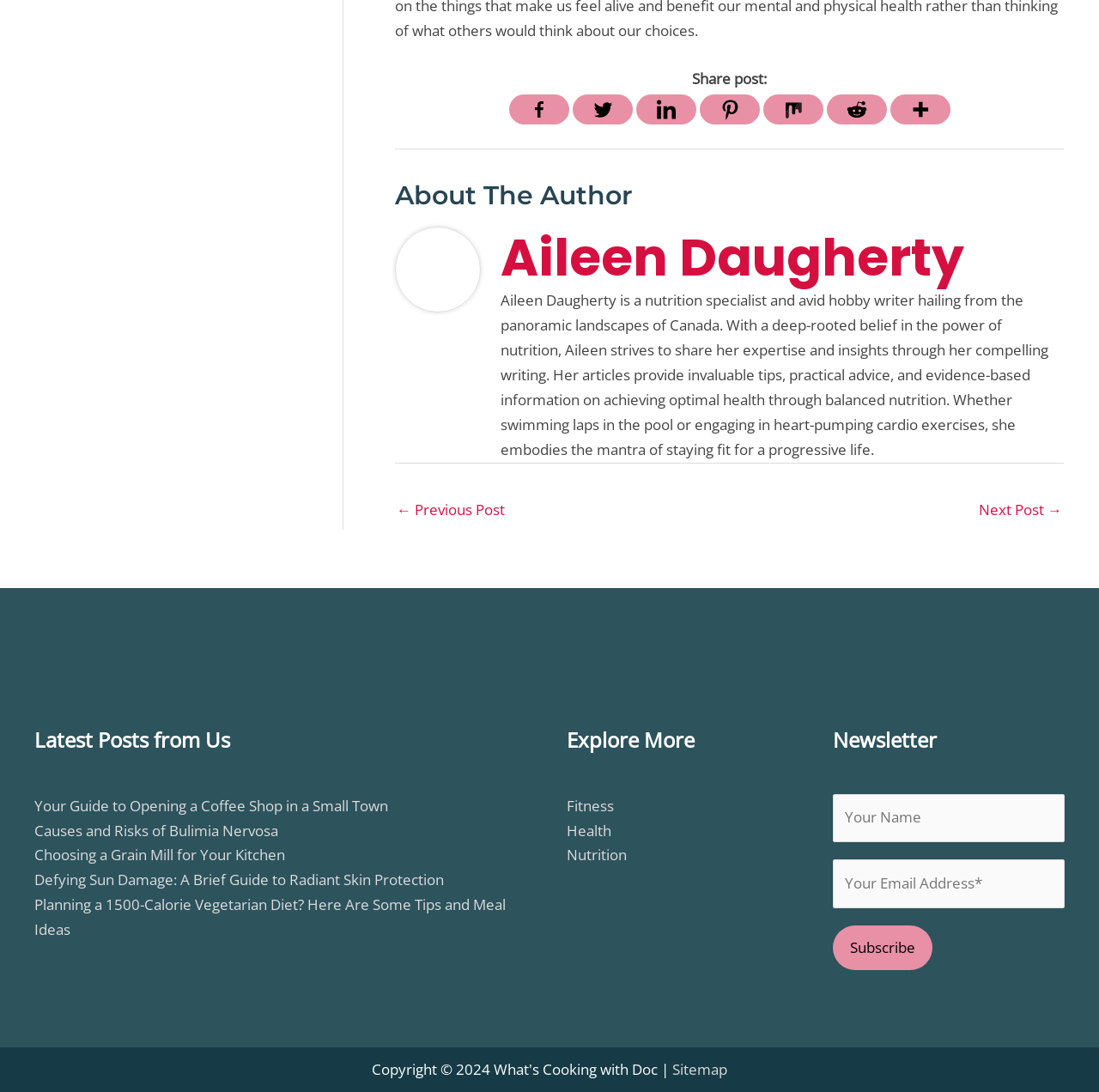Provide a brief response to the question below using one word or phrase:
What is the purpose of the form at the bottom of the page?

Subscribe to newsletter